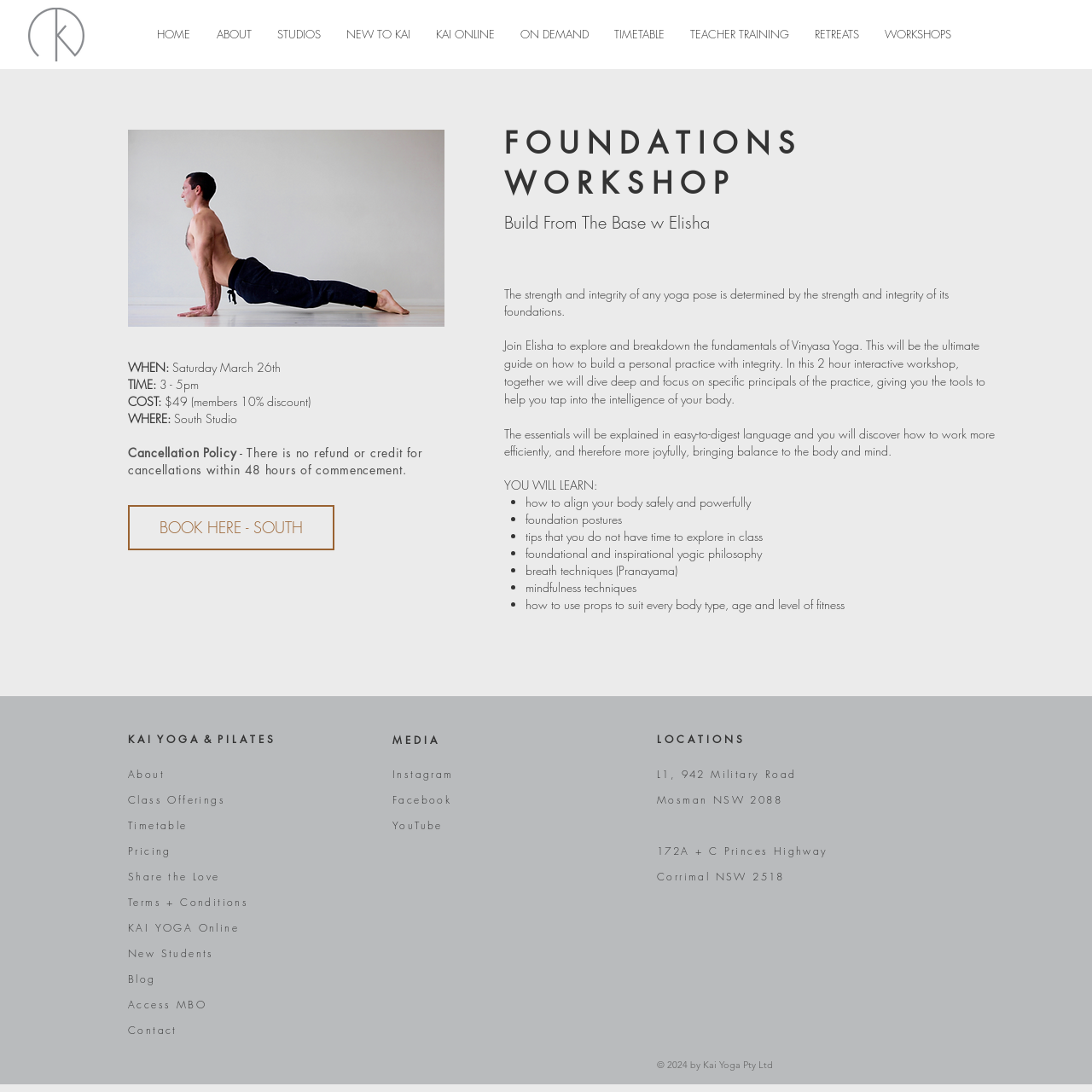Identify the bounding box coordinates of the clickable section necessary to follow the following instruction: "View the 'TIMETABLE'". The coordinates should be presented as four float numbers from 0 to 1, i.e., [left, top, right, bottom].

[0.551, 0.022, 0.62, 0.041]